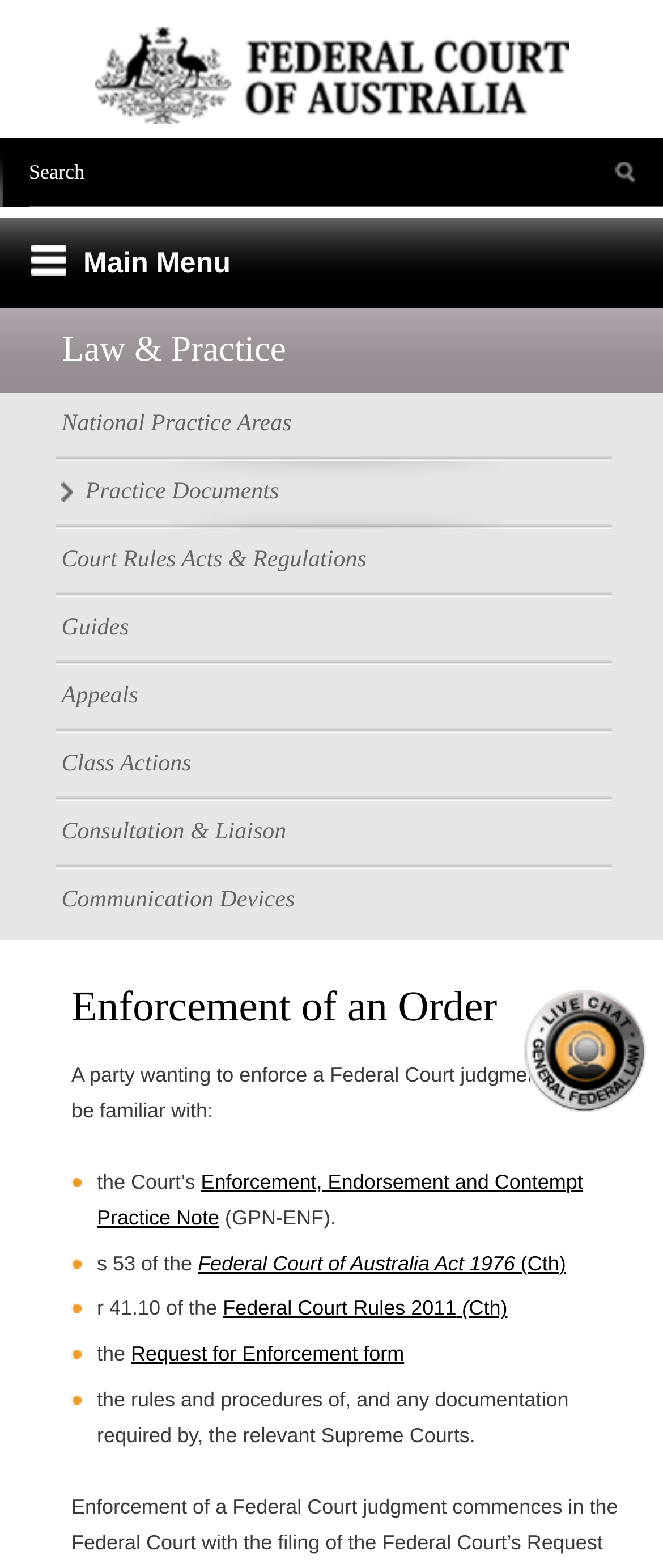Please identify the bounding box coordinates of the element I should click to complete this instruction: 'View National Practice Areas'. The coordinates should be given as four float numbers between 0 and 1, like this: [left, top, right, bottom].

[0.085, 0.25, 0.923, 0.294]